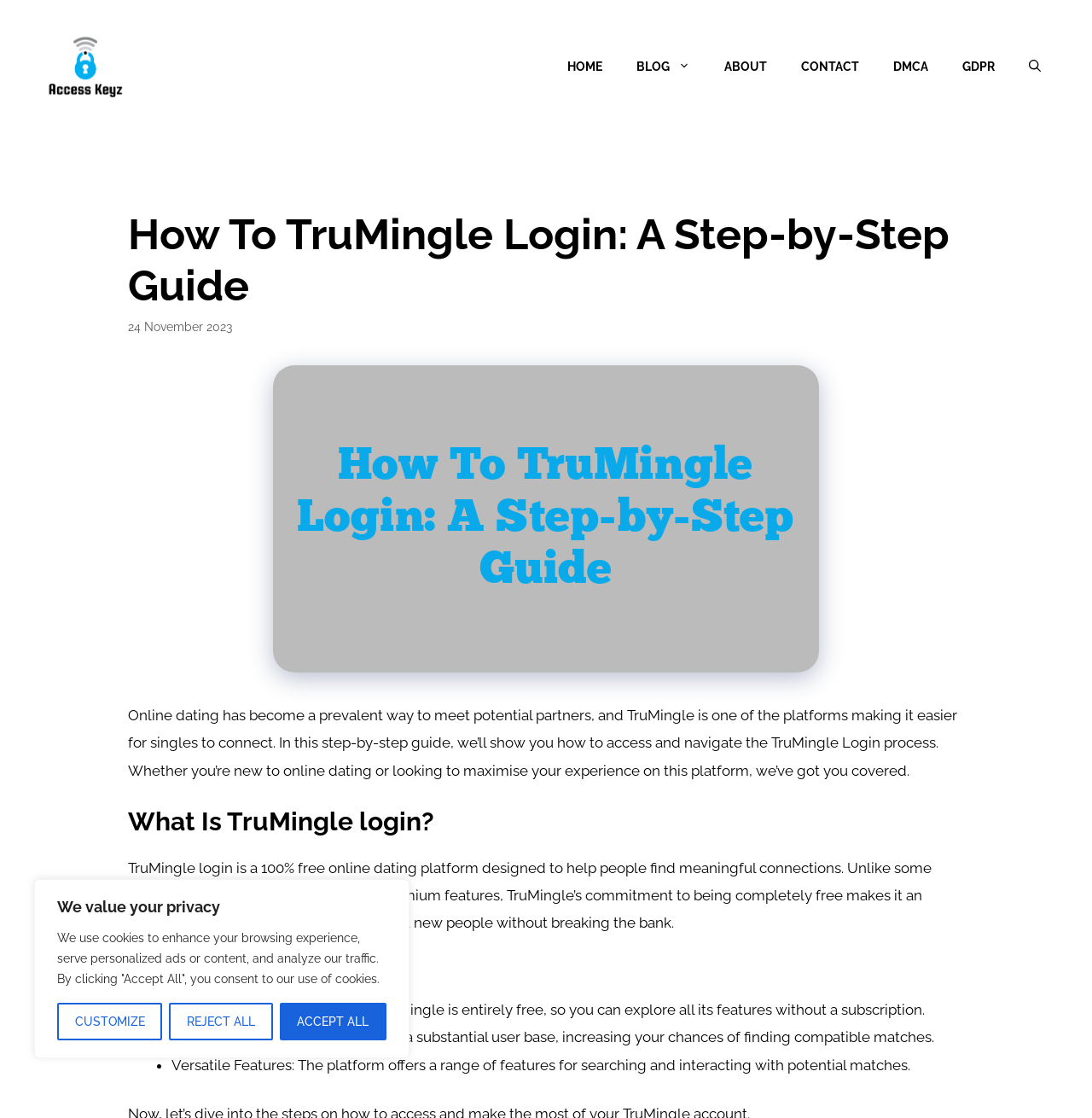Identify the headline of the webpage and generate its text content.

How To TruMingle Login: A Step-by-Step Guide